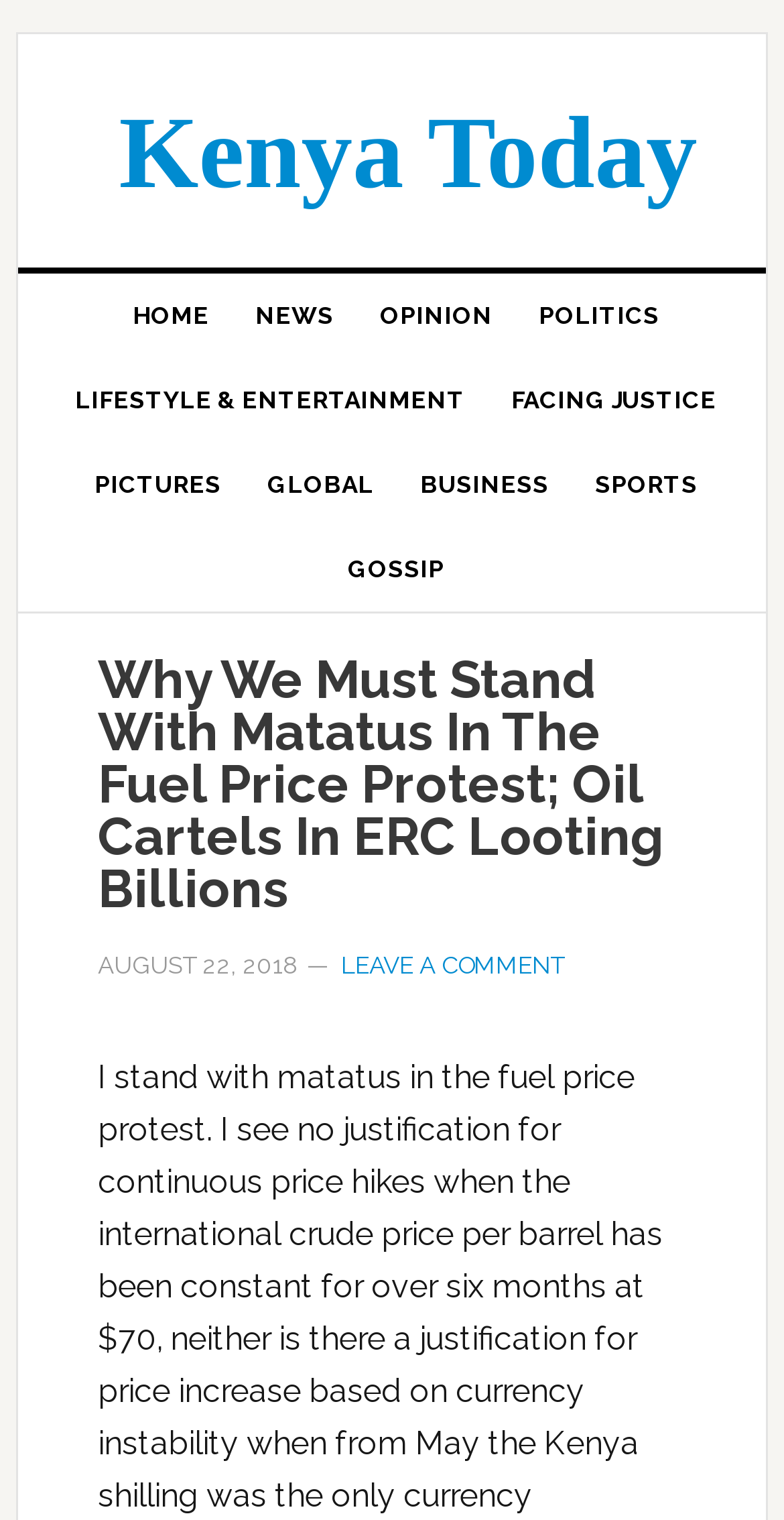Answer the question using only one word or a concise phrase: What is the topic of the main article?

Fuel price protest